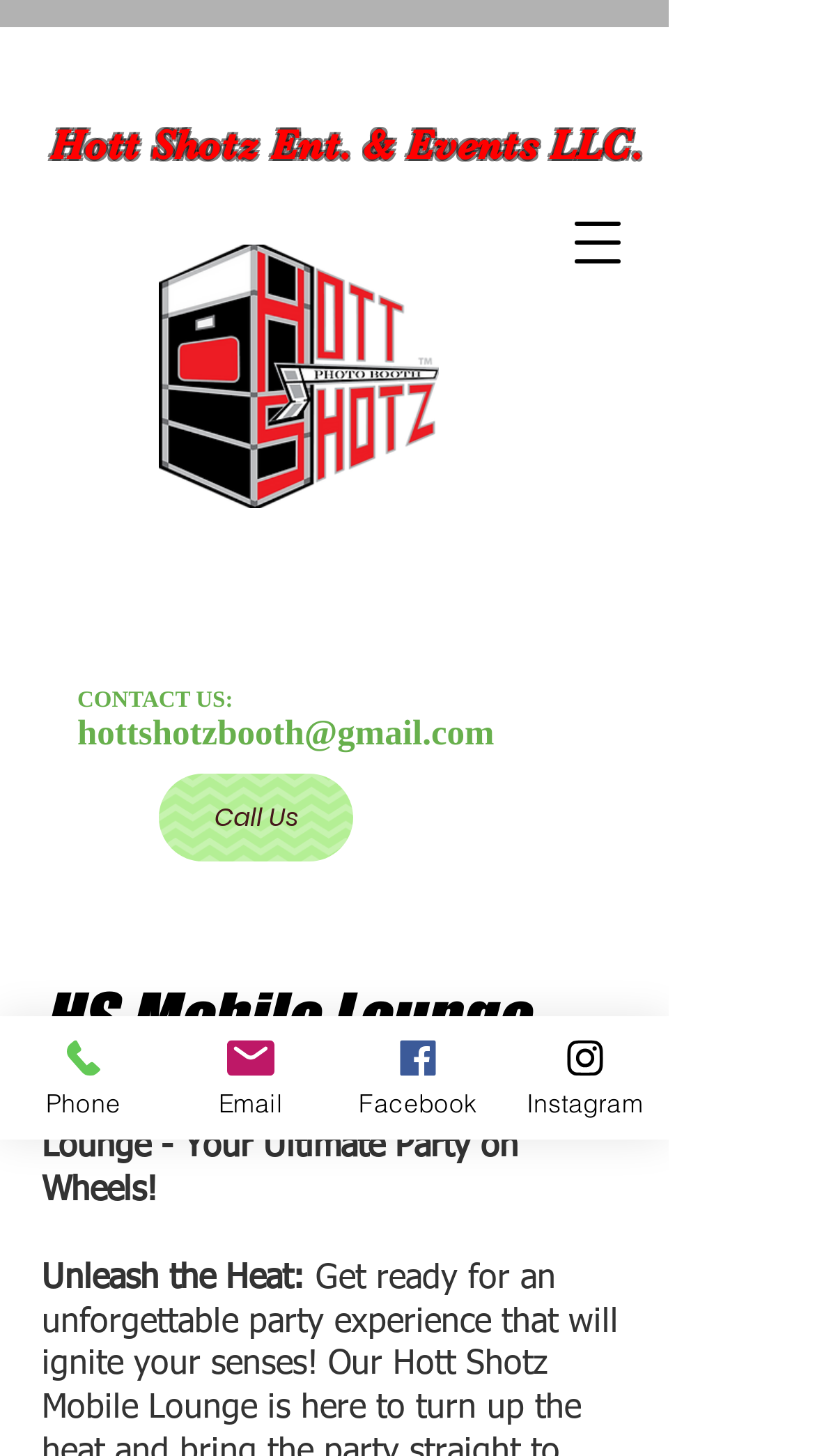Examine the screenshot and answer the question in as much detail as possible: What is the company name?

The company name can be found in the heading element at the top of the webpage, which reads 'Hott Shotz Ent. & Events LLC.'